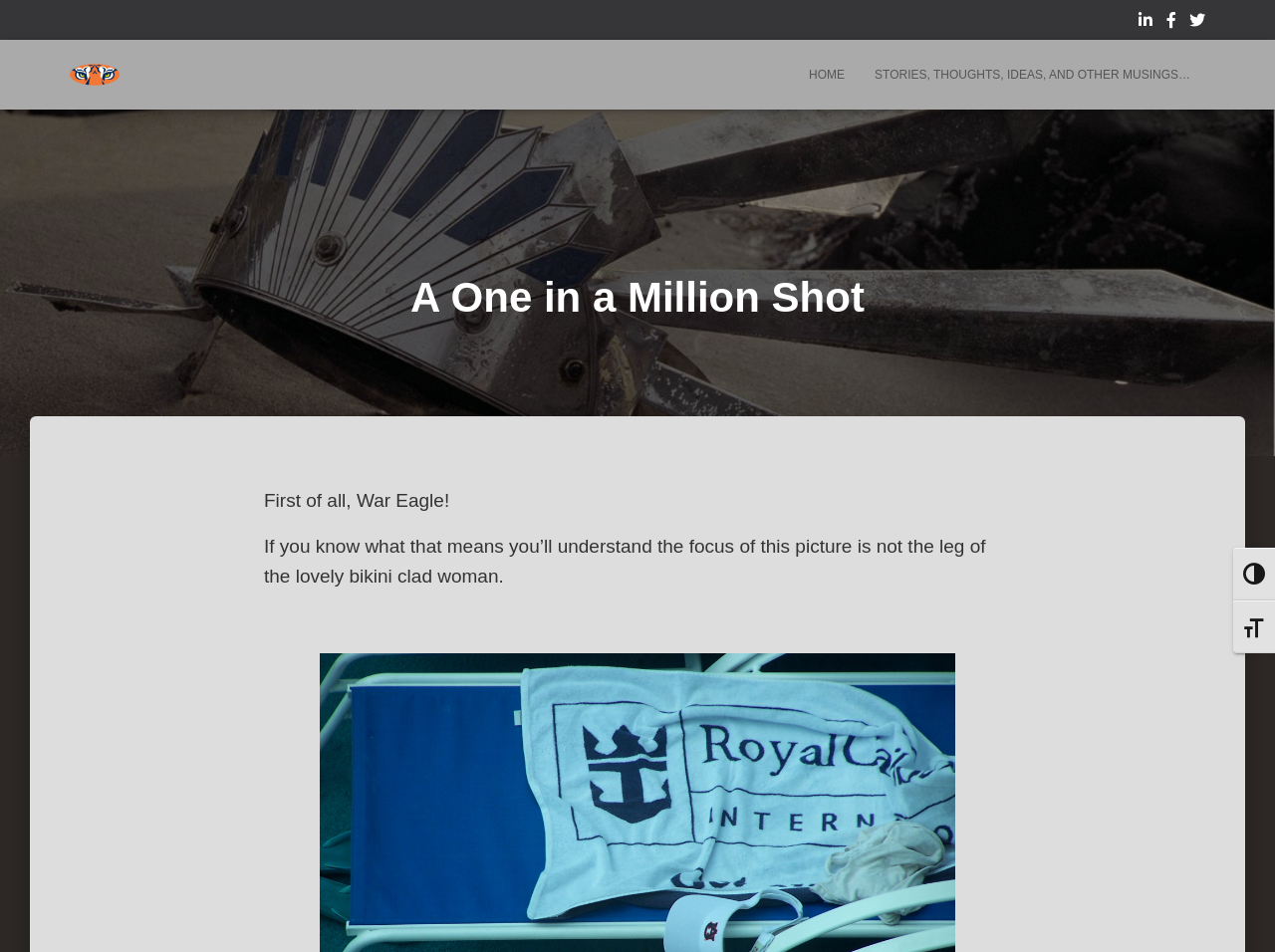Find the bounding box coordinates of the element to click in order to complete this instruction: "Toggle font size". The bounding box coordinates must be four float numbers between 0 and 1, denoted as [left, top, right, bottom].

[0.967, 0.631, 1.0, 0.686]